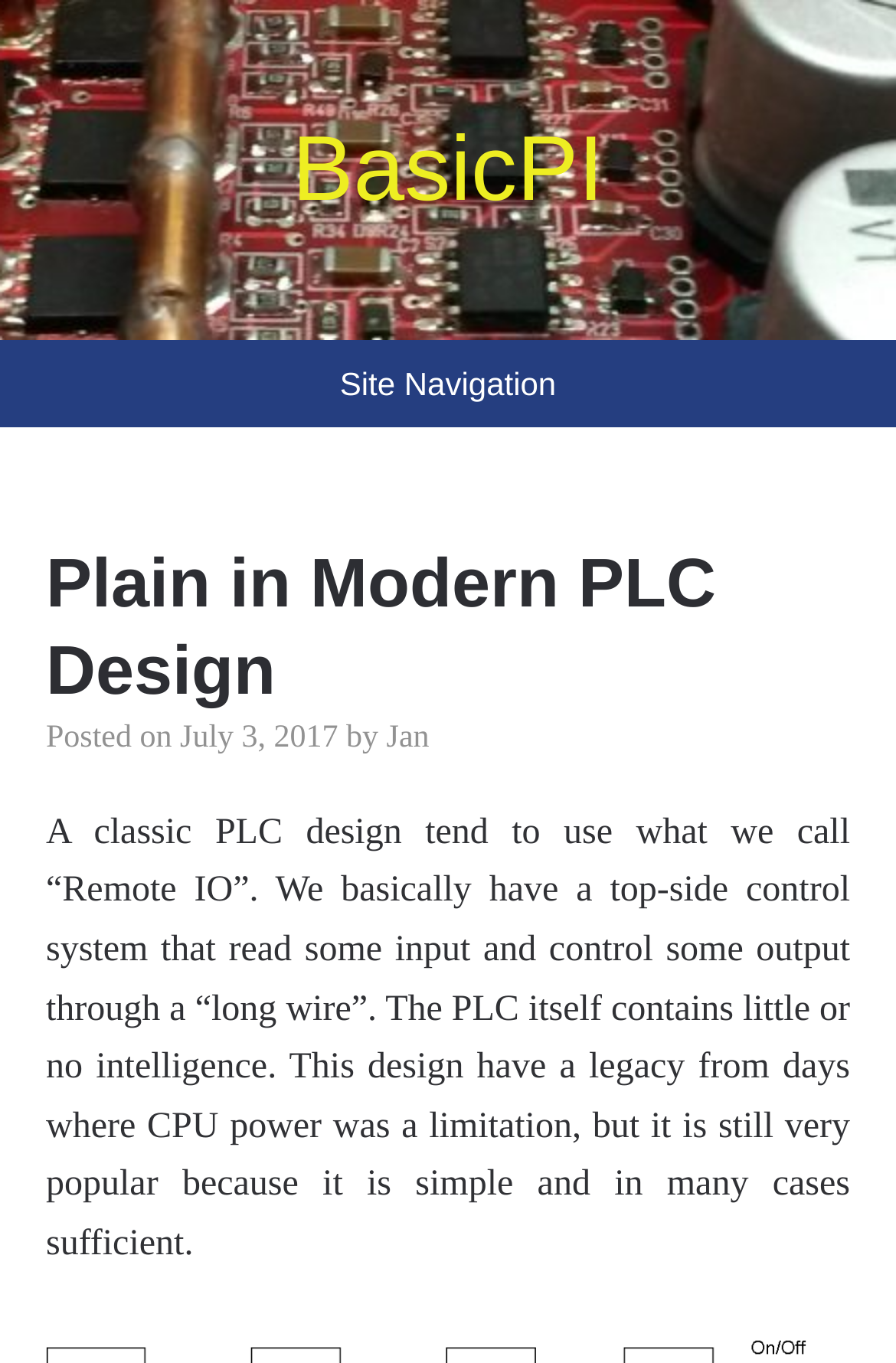Provide a thorough description of the webpage's content and layout.

The webpage is about "Plain in Modern PLC Design" and is hosted on the BasicPI website. At the top-left corner, there is a link to the BasicPI website. Below it, there is a button for site navigation, which is not expanded by default. 

On the top section of the page, there is a header area that spans almost the entire width of the page. Within this header, the main title "Plain in Modern PLC Design" is prominently displayed. Below the title, there is a section that provides information about the post, including the text "Posted on", a link to the date "July 3, 2017", and the author's name "Jan". 

The main content of the page is a paragraph of text that discusses the classic PLC design, specifically the use of "Remote IO" and its limitations. This text is located below the header section and spans almost the entire width of the page.